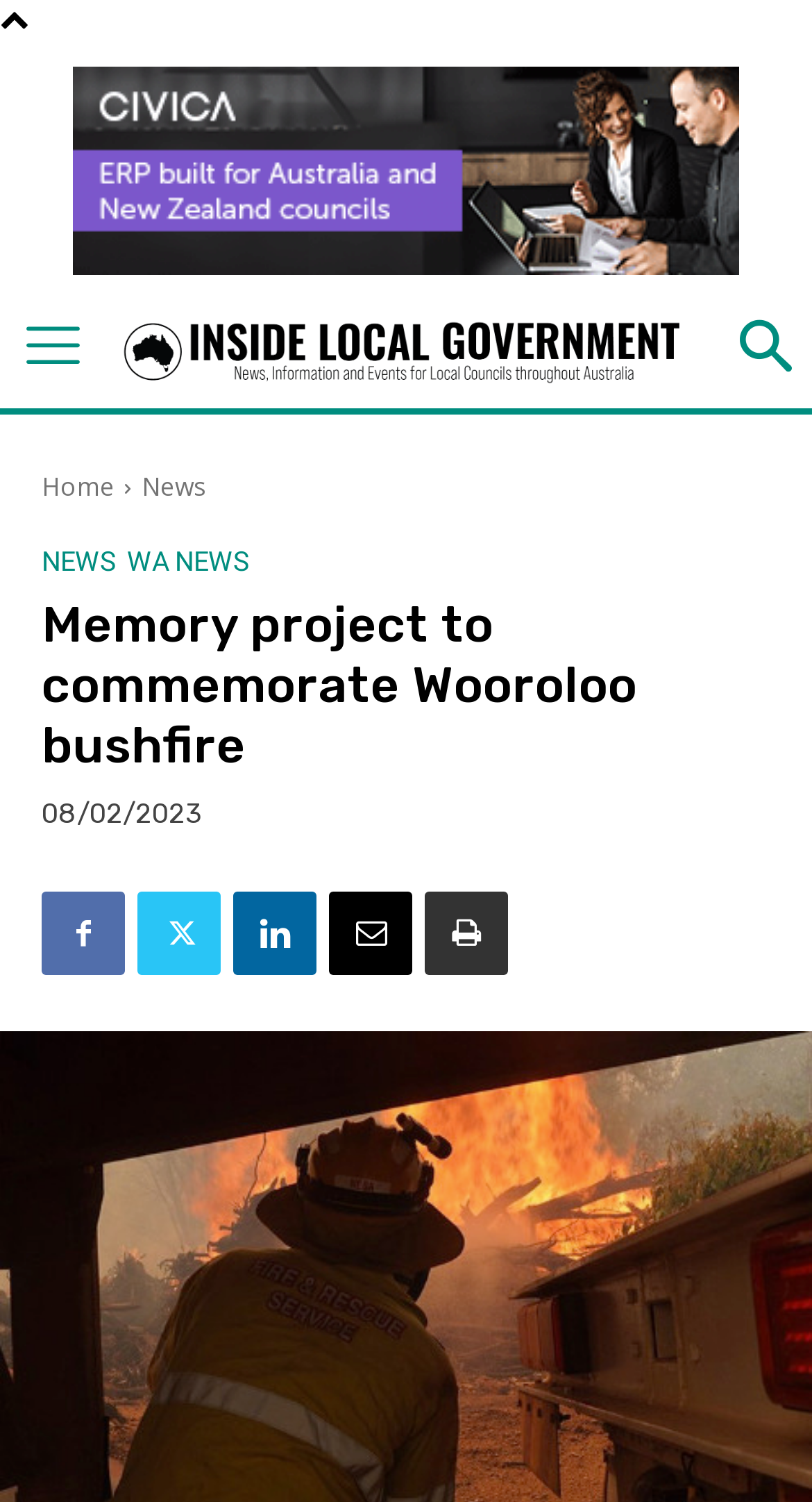Extract the bounding box of the UI element described as: "WA NEWS".

[0.156, 0.365, 0.308, 0.383]